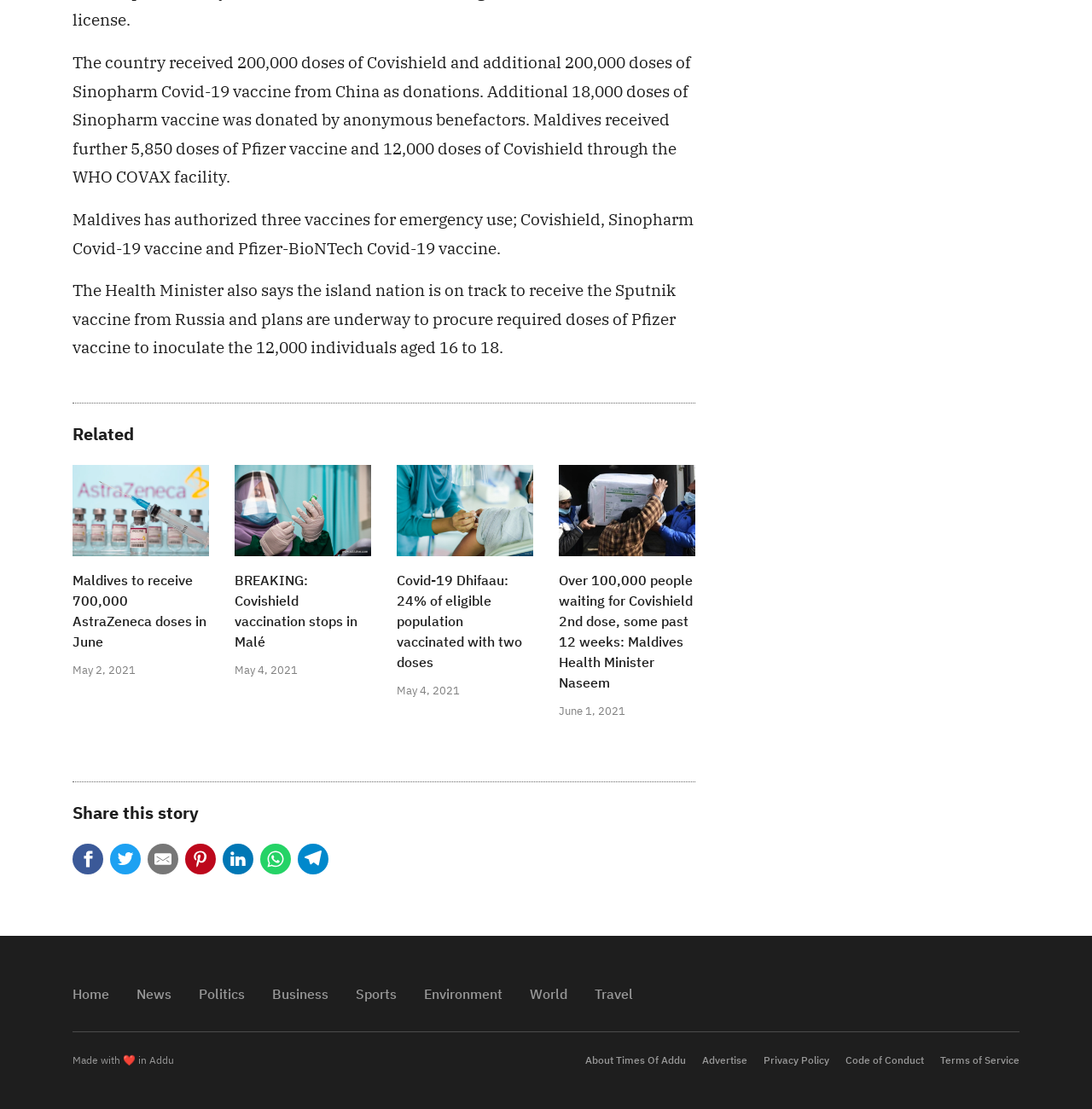Give a one-word or short phrase answer to the question: 
What is the country that received Covid-19 vaccine donations?

Maldives